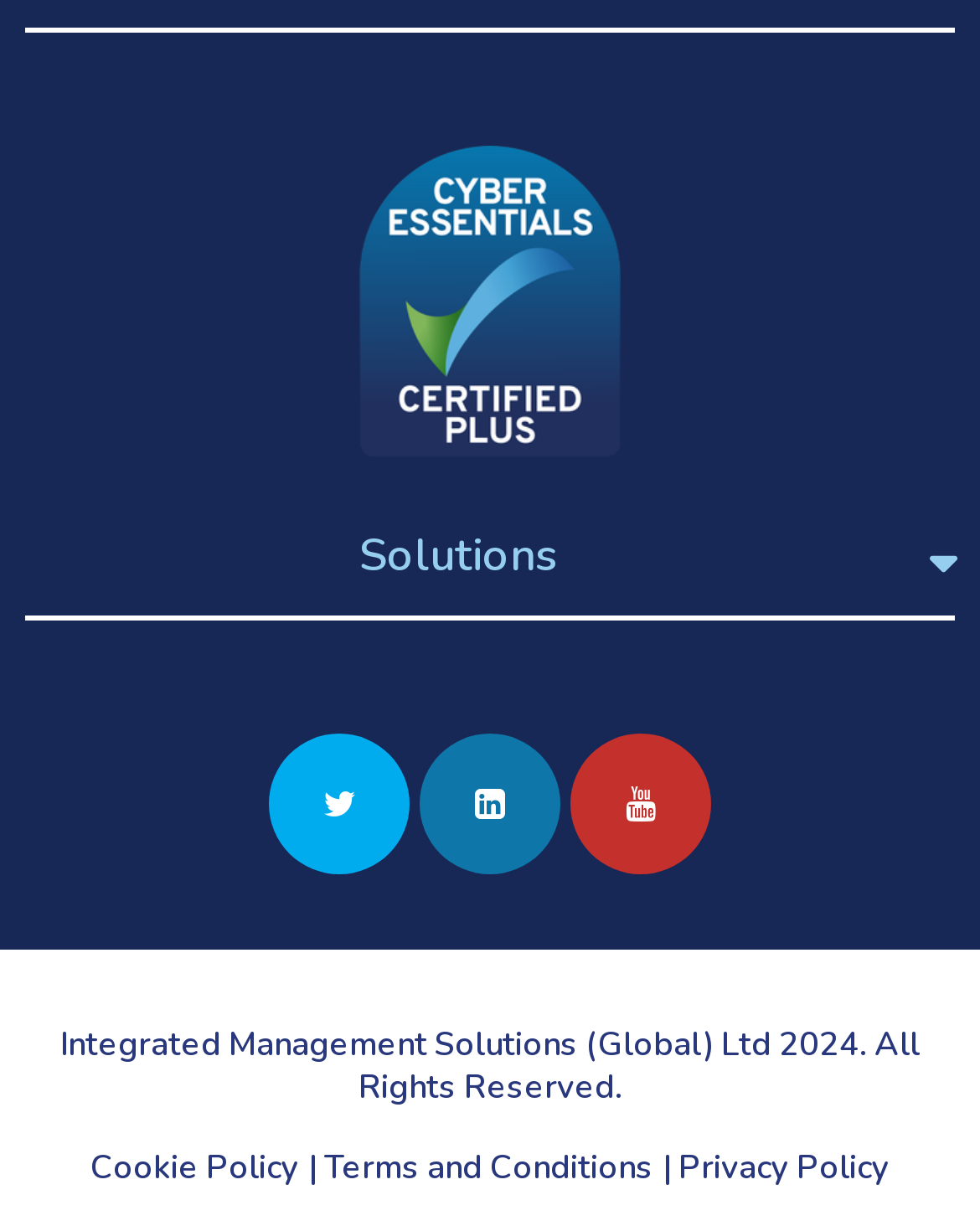How many links are present in the footer section? Refer to the image and provide a one-word or short phrase answer.

4